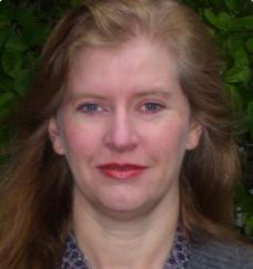What is the background of the image?
Please provide a detailed and comprehensive answer to the question.

The caption suggests that the background of the image is a natural setting, which complements Dr. King's academic focus on biological sciences, implying a connection between the background and her field of study.